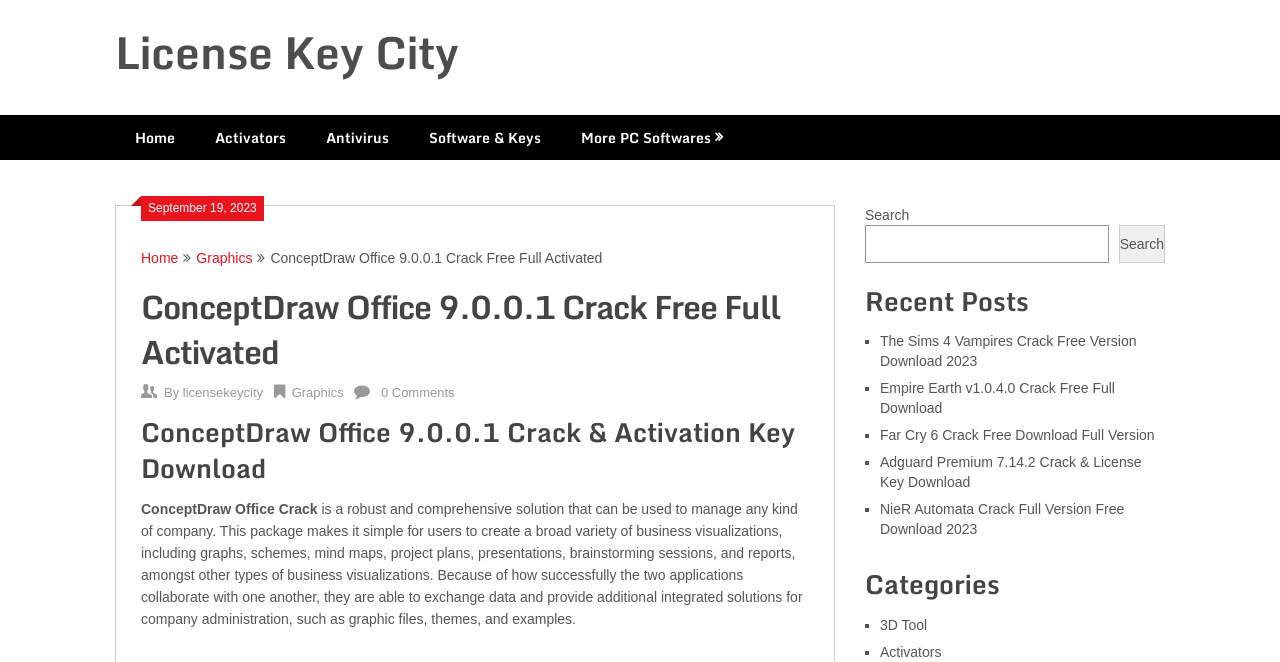Identify the bounding box coordinates of the section that should be clicked to achieve the task described: "Search for something".

[0.676, 0.34, 0.866, 0.397]